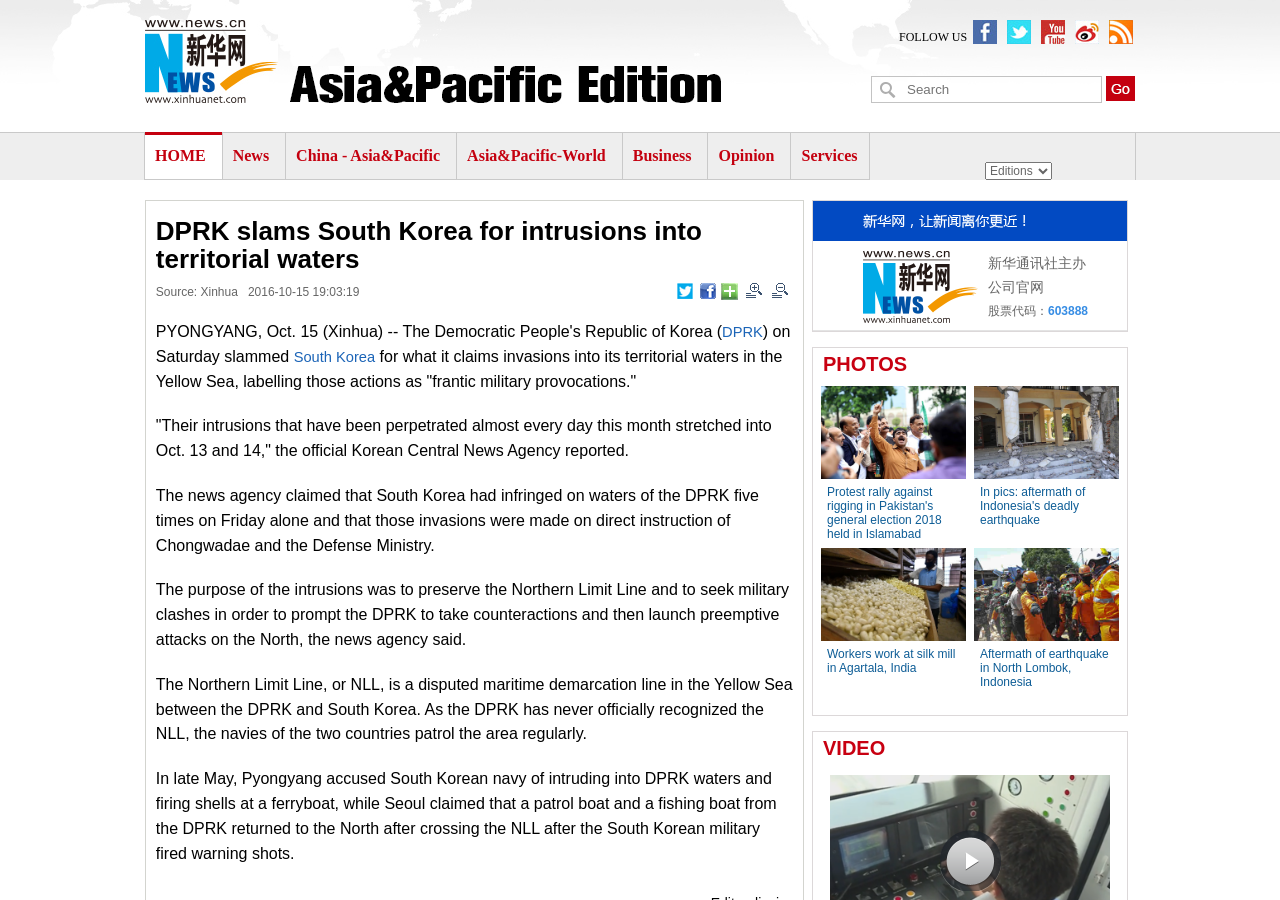Answer the following in one word or a short phrase: 
What is the name of the disputed maritime demarcation line in the Yellow Sea?

Northern Limit Line